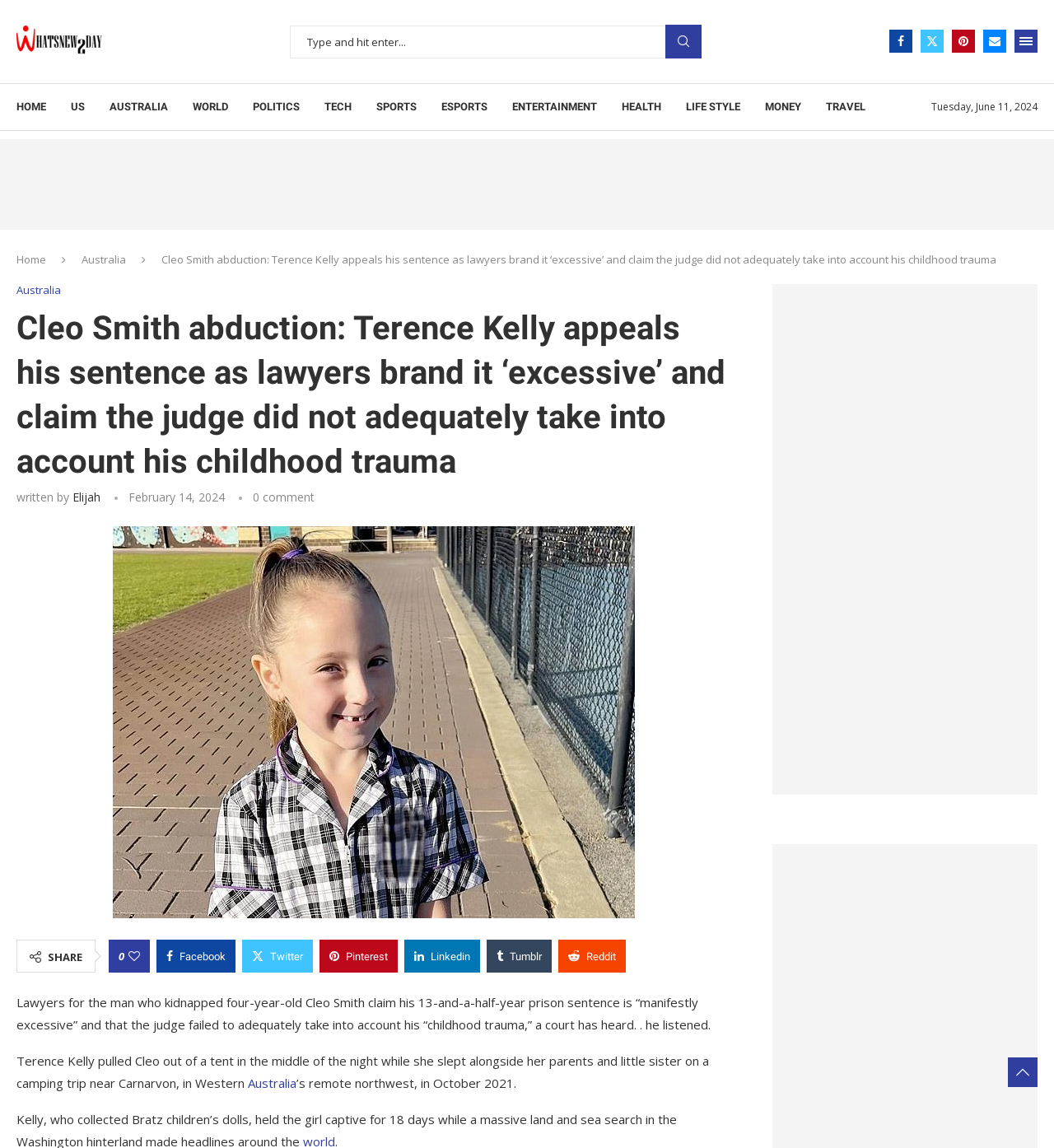Please identify the bounding box coordinates of the element that needs to be clicked to perform the following instruction: "Read the article".

[0.016, 0.22, 0.945, 0.232]